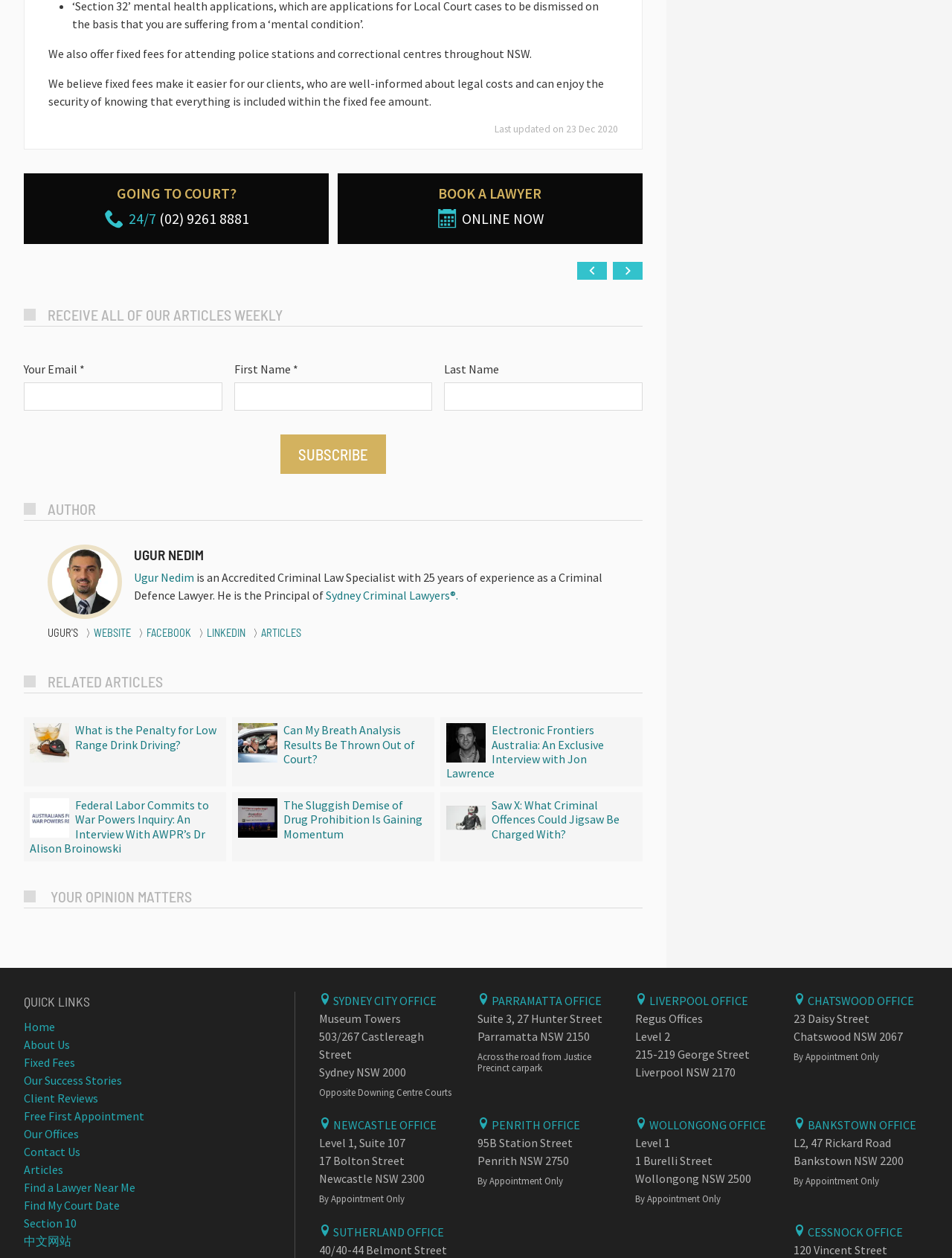Give the bounding box coordinates for the element described by: "Website".

[0.098, 0.498, 0.138, 0.508]